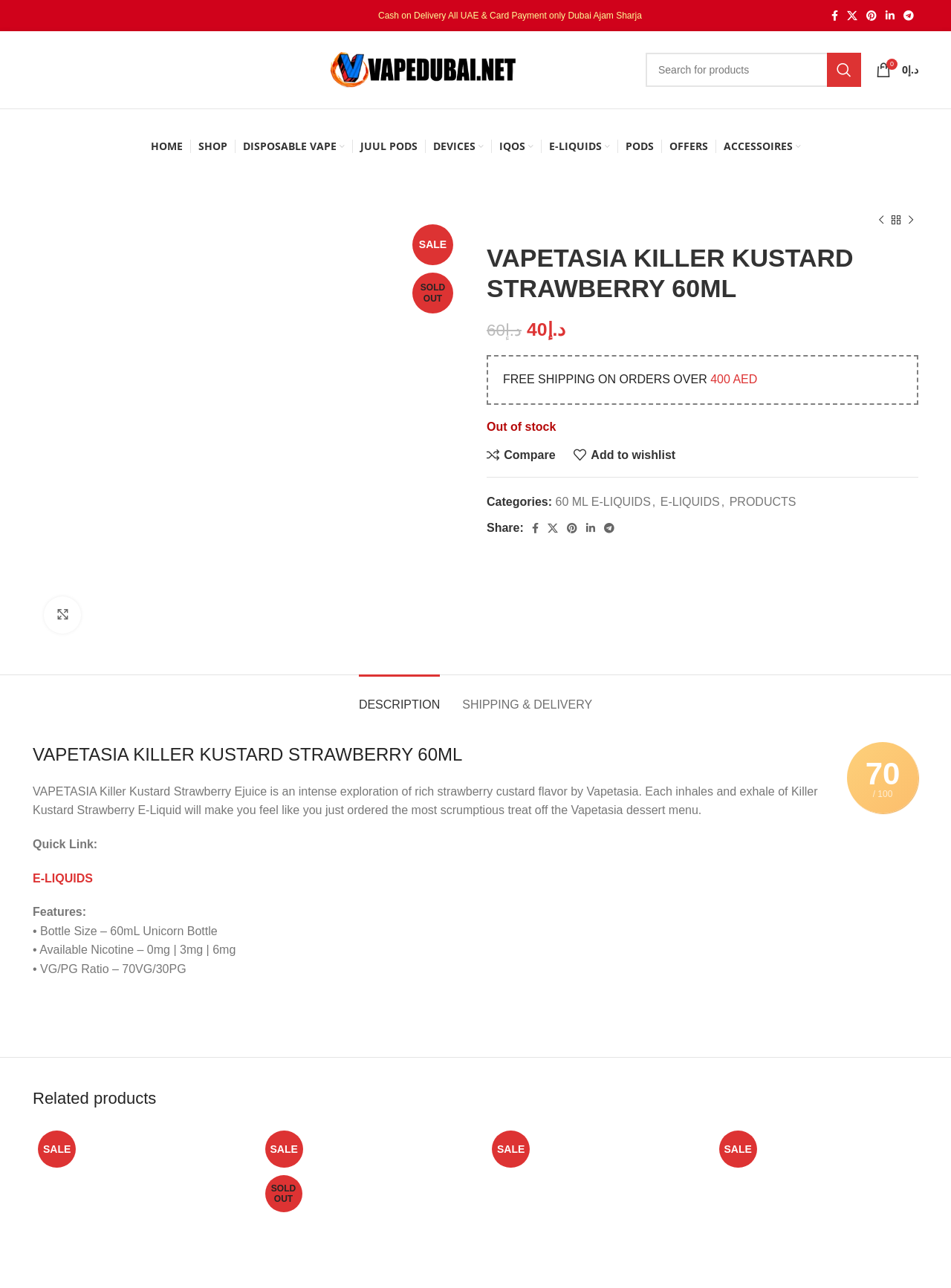Please provide a comprehensive answer to the question below using the information from the image: What is the current price of the product?

I found the answer by looking at the static text element with the text 'Current price is: د.إ40.' which indicates the current price of the product.